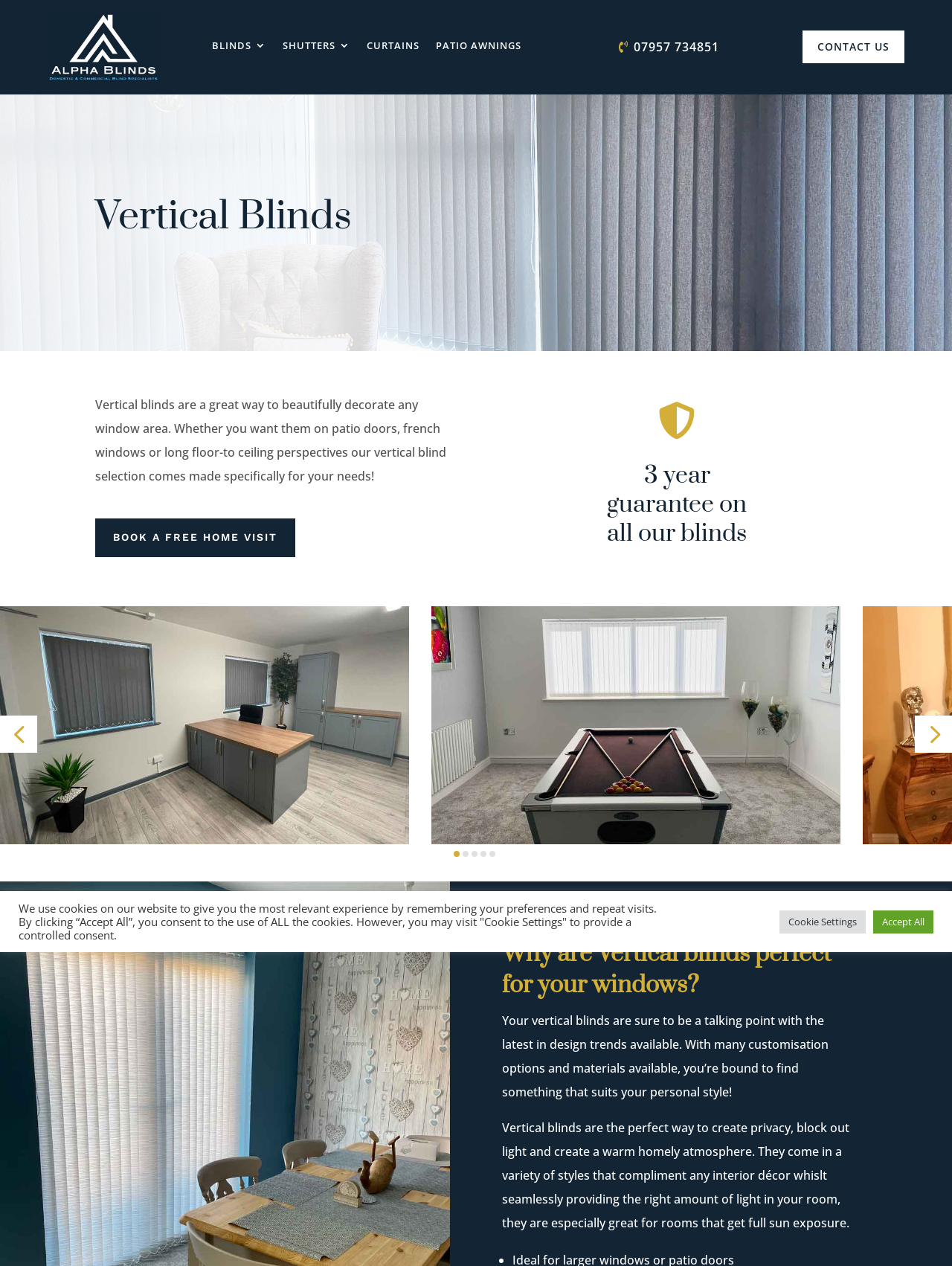Predict the bounding box of the UI element based on this description: "Blinds".

[0.222, 0.011, 0.279, 0.061]